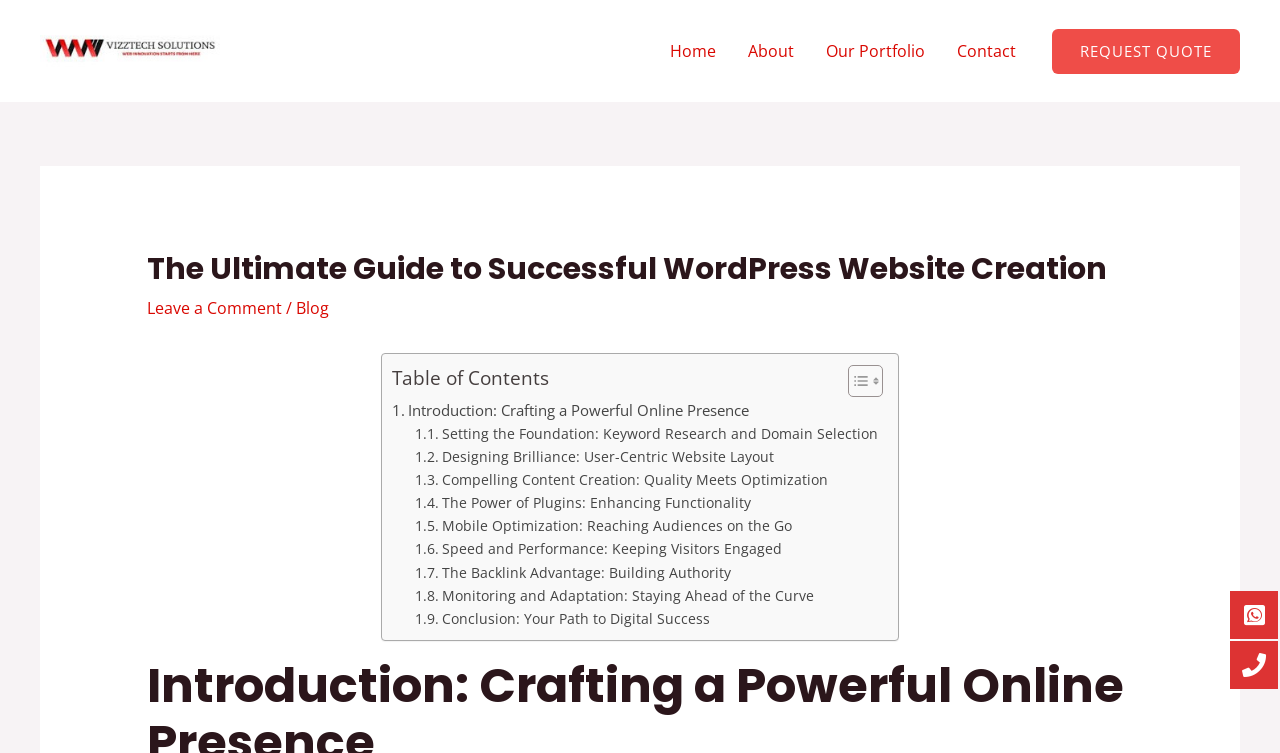Identify the primary heading of the webpage and provide its text.

The Ultimate Guide to Successful WordPress Website Creation